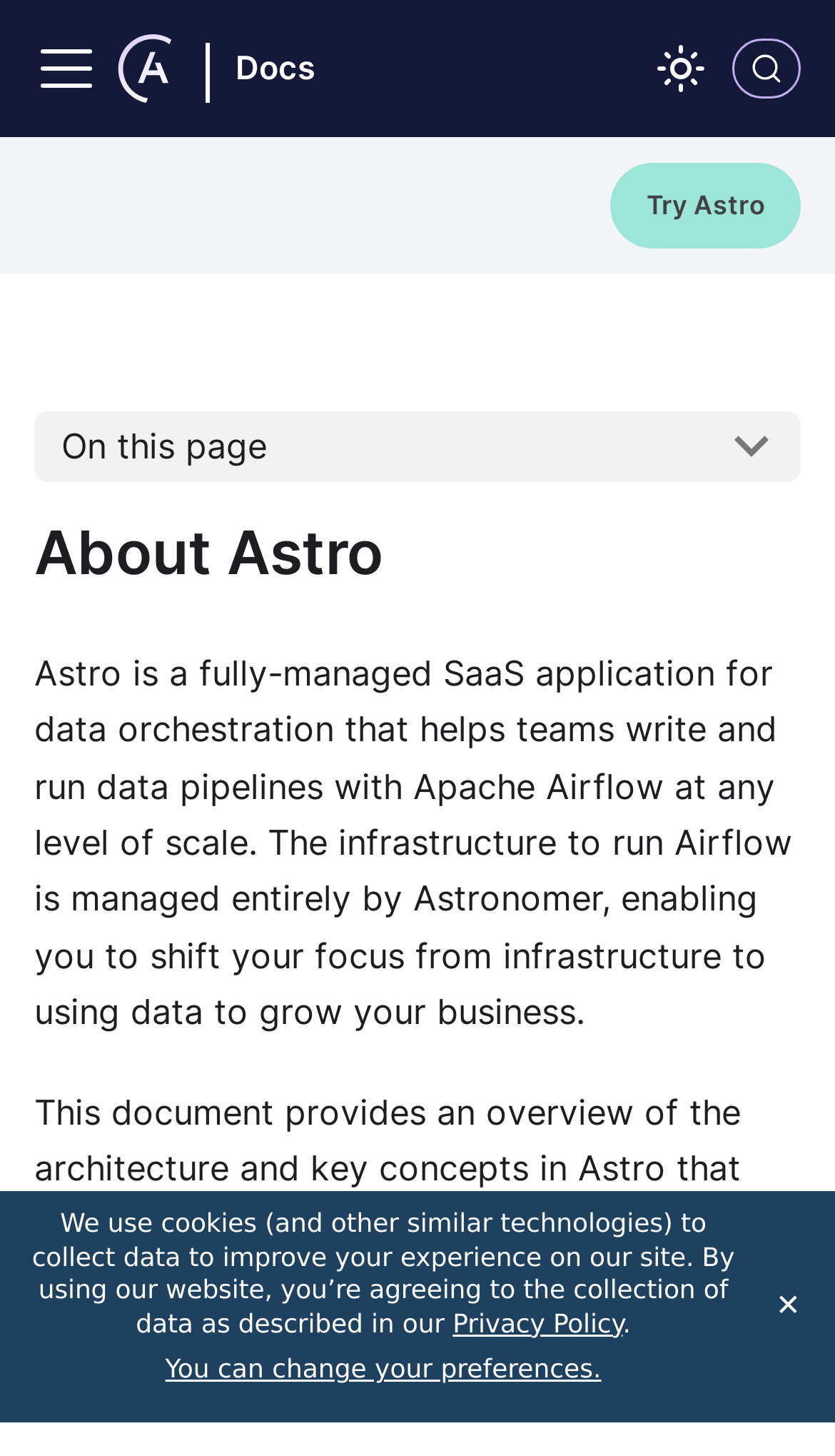Predict the bounding box coordinates of the UI element that matches this description: "Astro Features". The coordinates should be in the format [left, top, right, bottom] with each value between 0 and 1.

[0.421, 0.865, 0.703, 0.894]